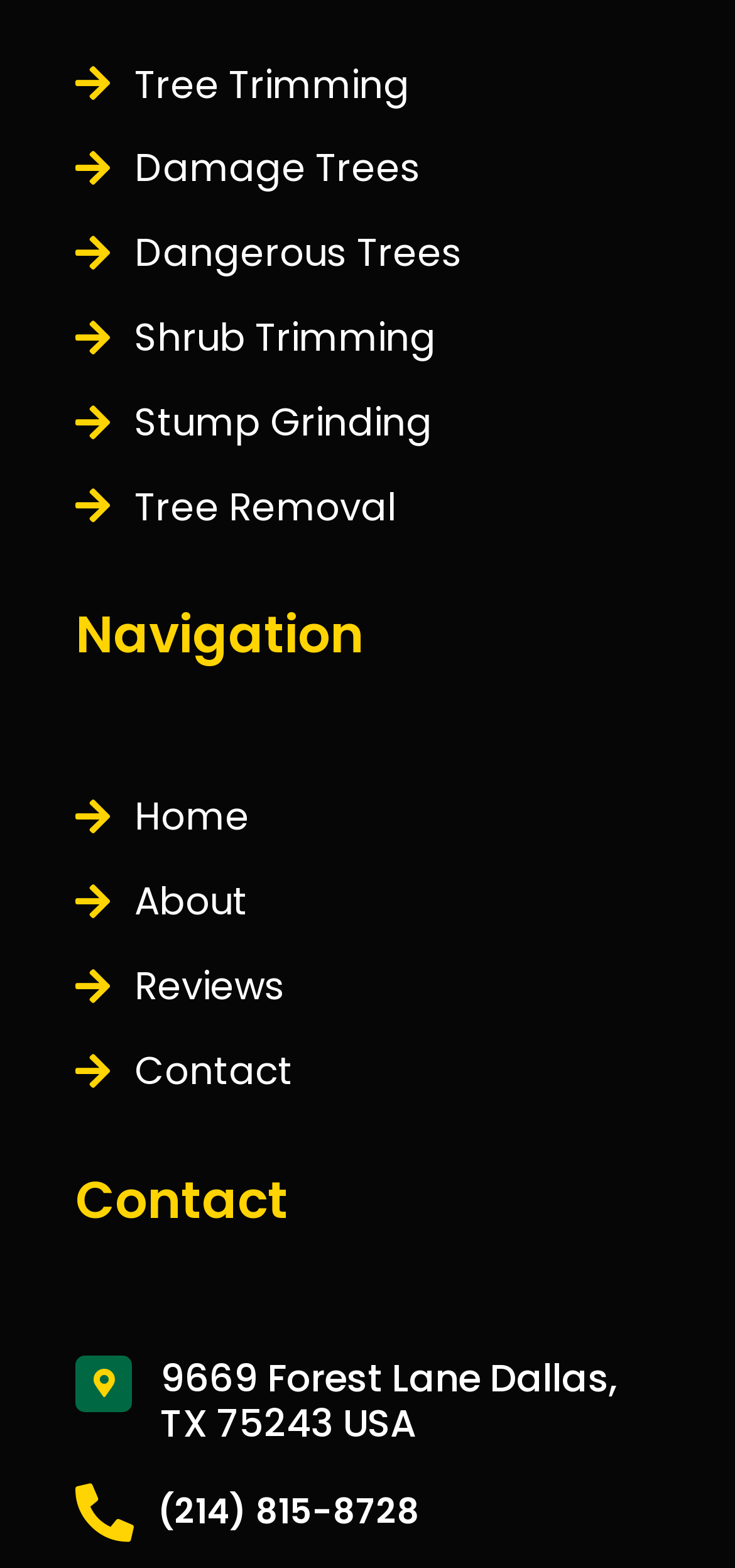Please identify the bounding box coordinates of the area I need to click to accomplish the following instruction: "click on Tree Removal".

[0.103, 0.332, 0.897, 0.366]